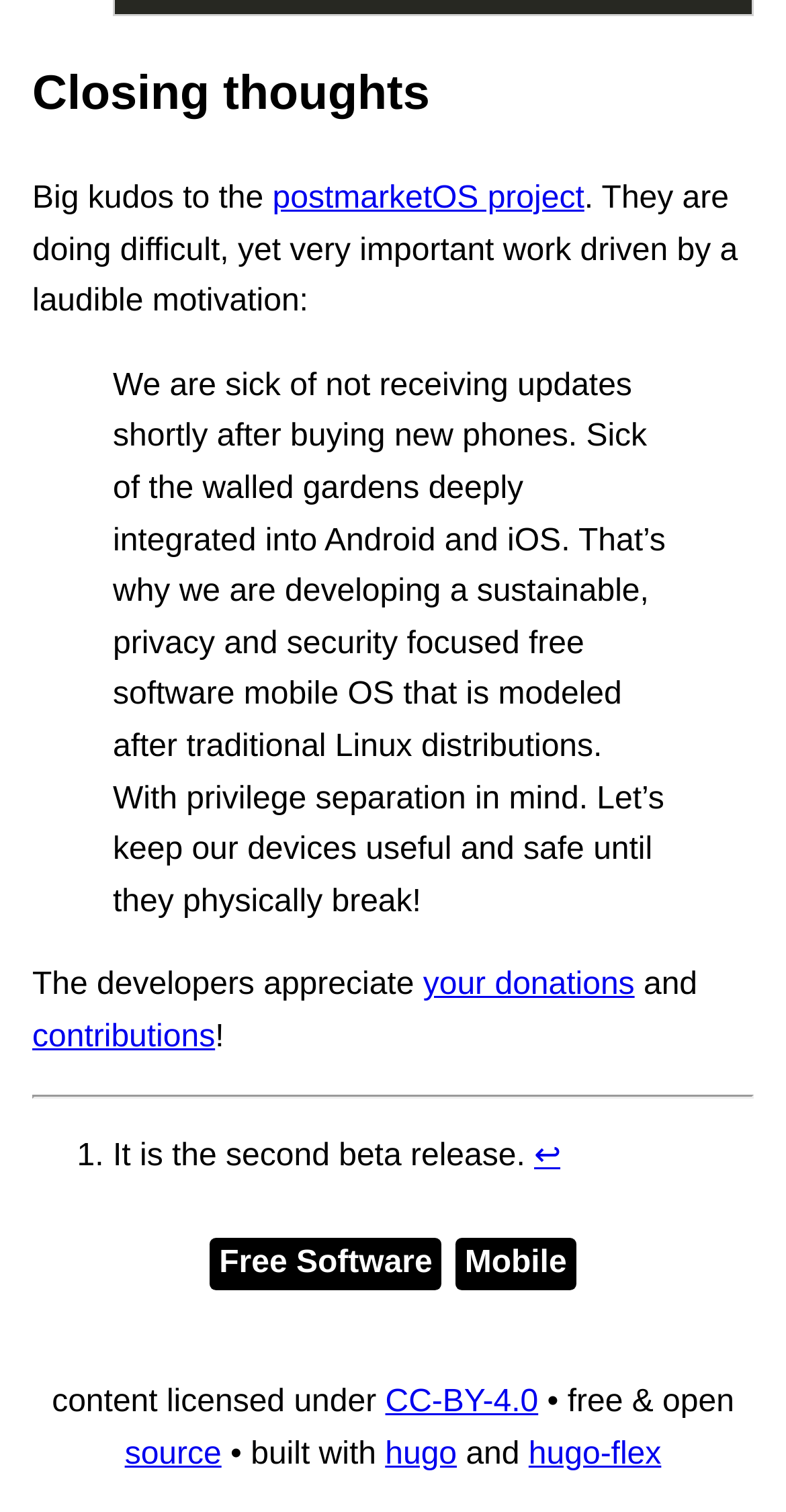Please respond in a single word or phrase: 
What is the motivation behind the project?

Laudible motivation